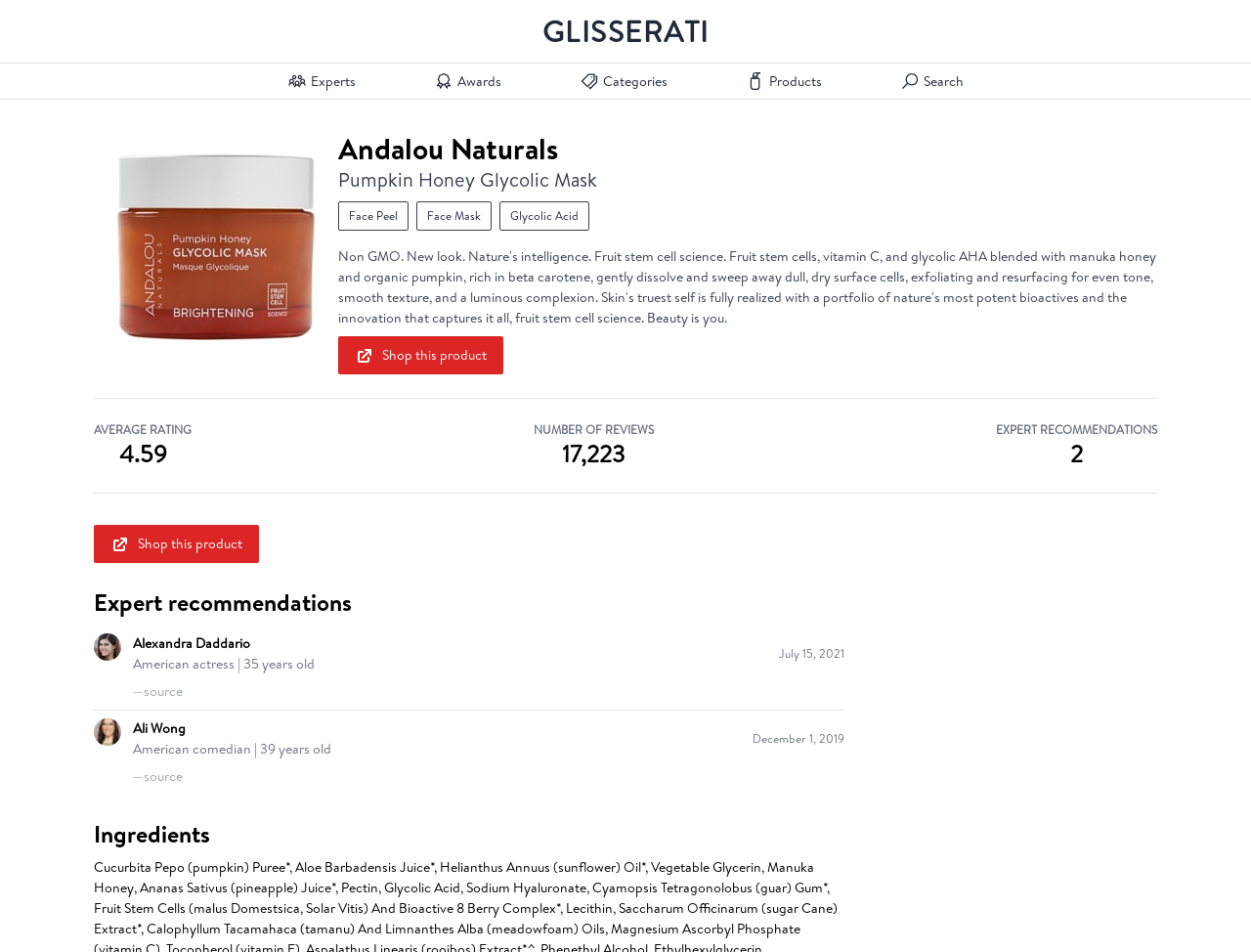Identify the bounding box for the UI element described as: "—source". The coordinates should be four float numbers between 0 and 1, i.e., [left, top, right, bottom].

[0.106, 0.805, 0.146, 0.825]